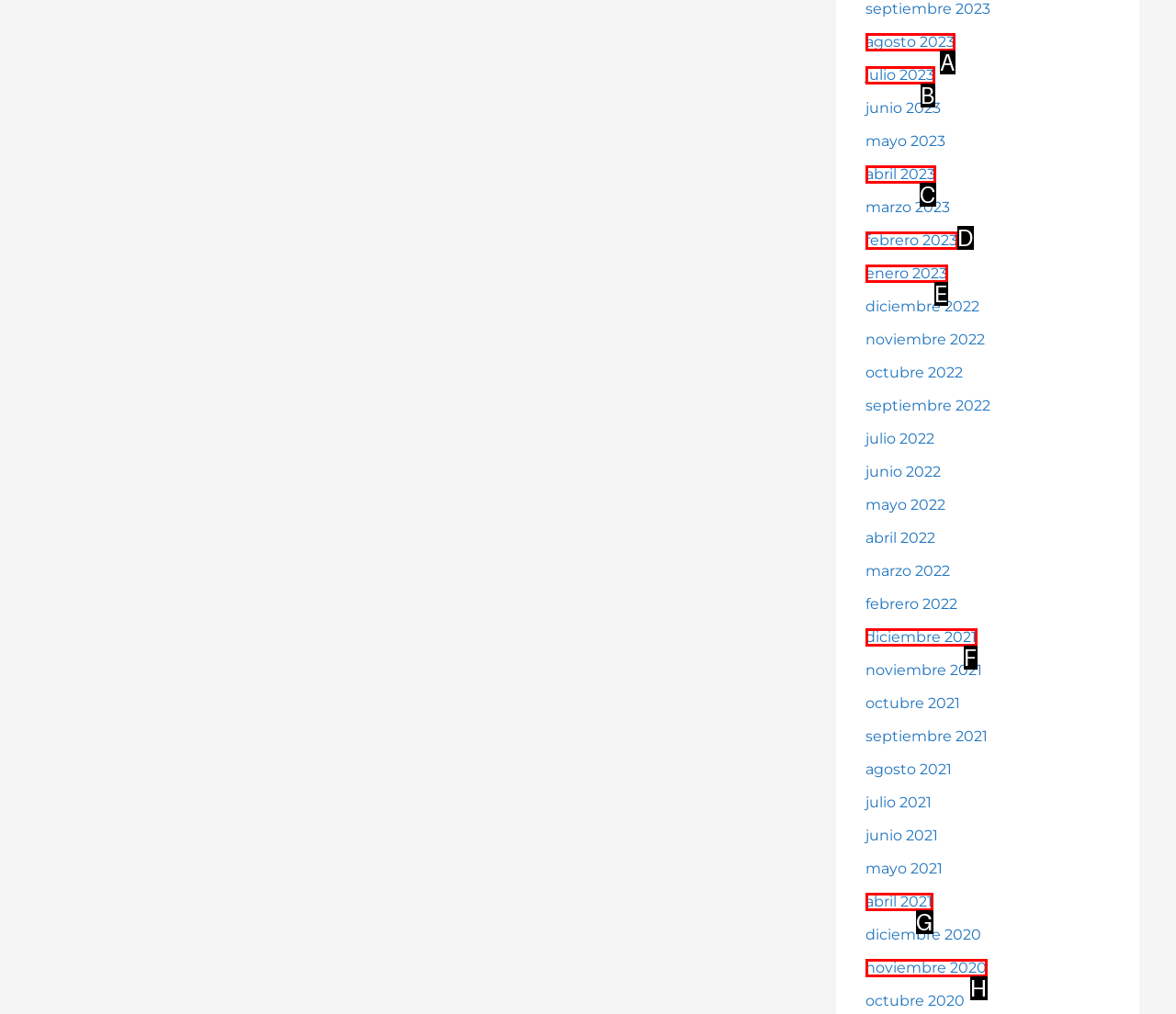Choose the letter of the option you need to click to access august 2023. Answer with the letter only.

A